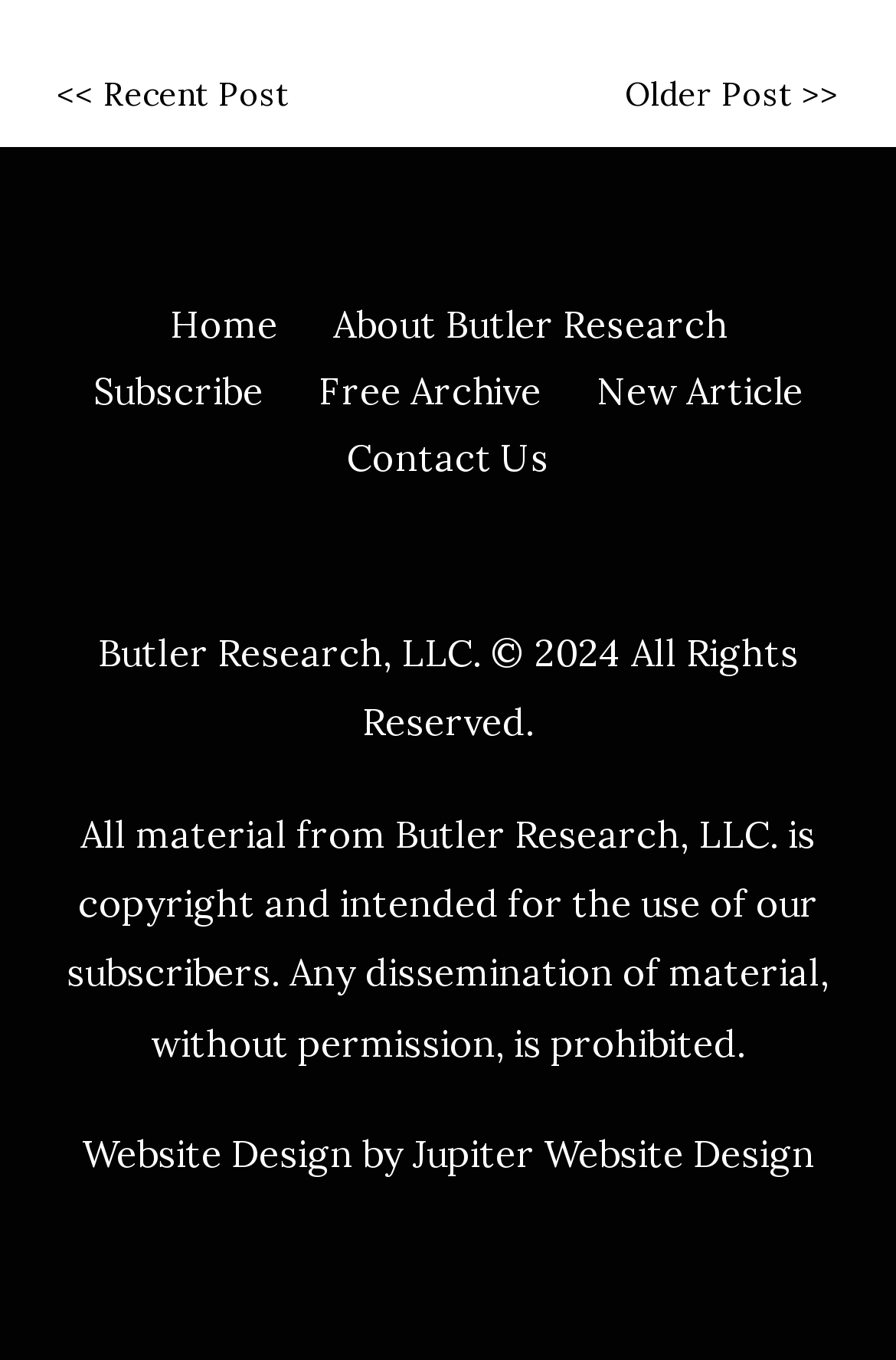How many links are in the top navigation bar?
From the details in the image, provide a complete and detailed answer to the question.

I counted the links in the top navigation bar, which are 'Home', 'About Butler Research', 'Subscribe', 'Free Archive', 'New Article', and 'Contact Us'. There are 6 links in total.